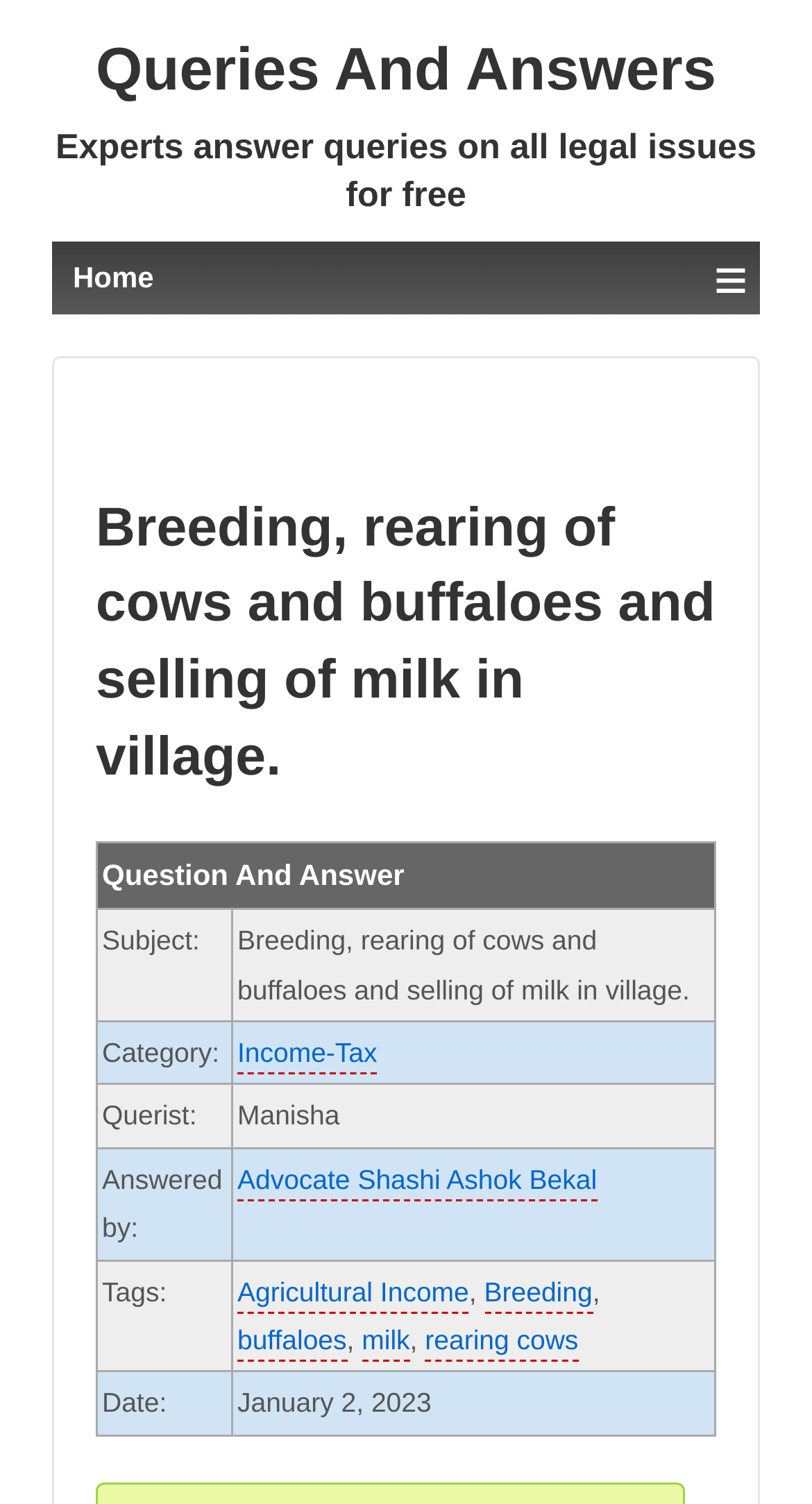What is the category of the query?
Look at the webpage screenshot and answer the question with a detailed explanation.

The category of the query can be found in the table under the 'Category:' column, which is 'Income-Tax'.